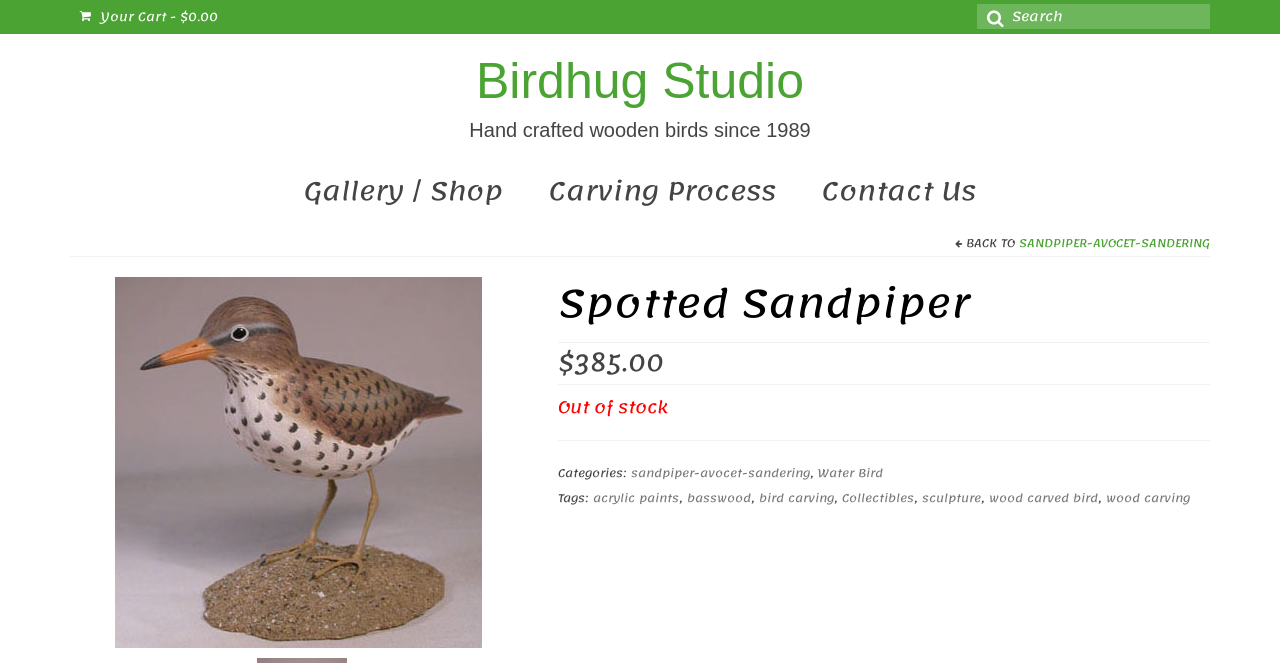For the element described, predict the bounding box coordinates as (top-left x, top-left y, bottom-right x, bottom-right y). All values should be between 0 and 1. Element description: parent_node: Search for: name="s" placeholder="Search"

[0.763, 0.006, 0.945, 0.044]